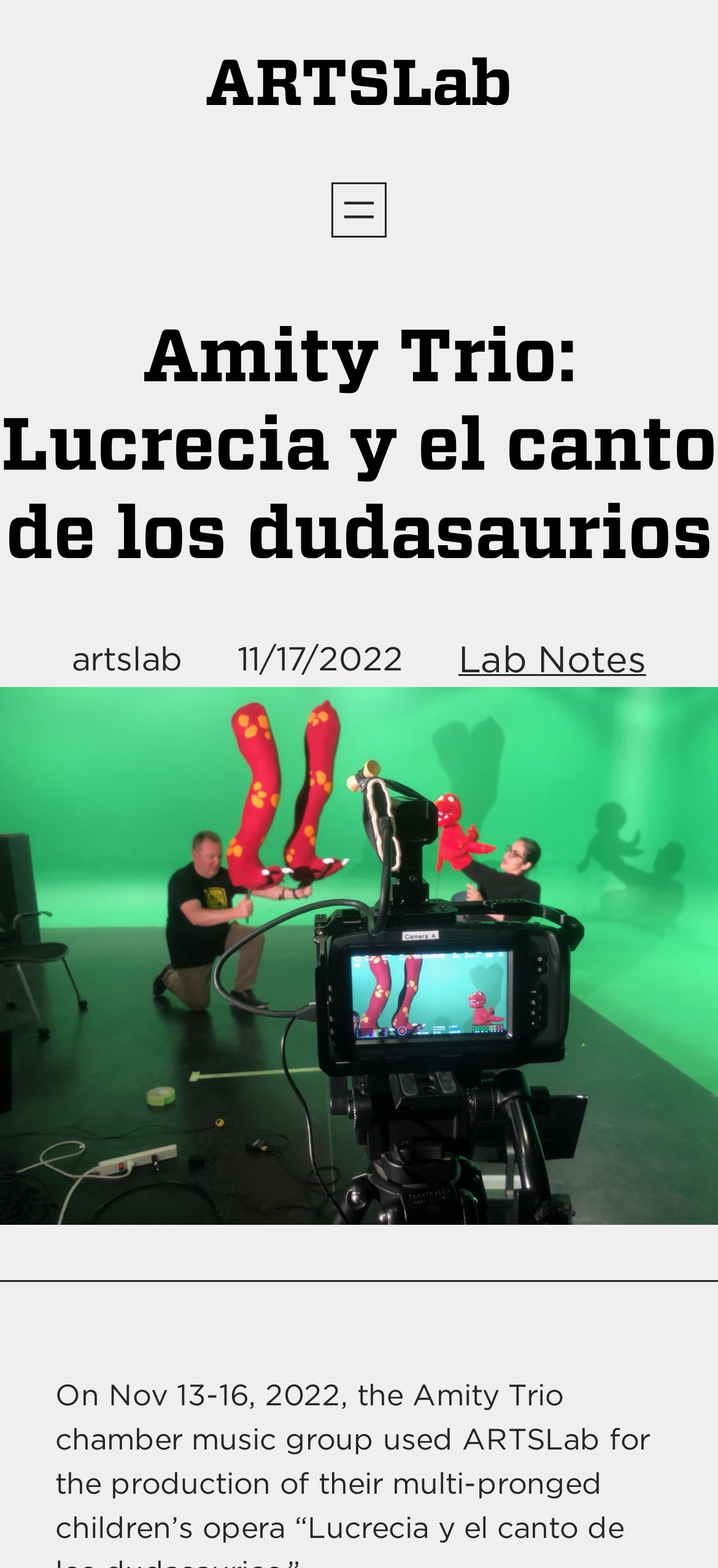Please respond in a single word or phrase: 
What is the name of the lab?

ARTSLab